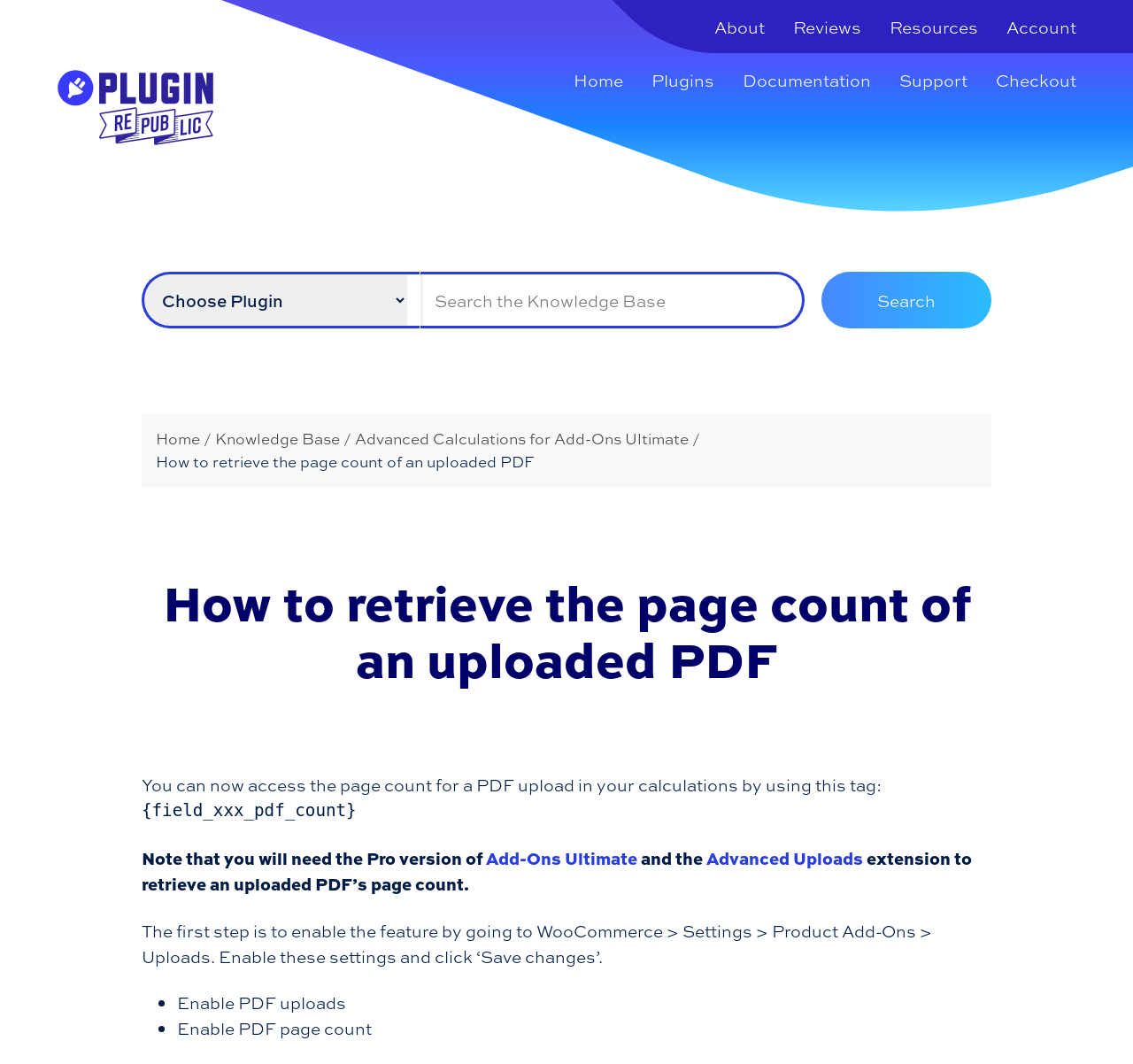Bounding box coordinates are to be given in the format (top-left x, top-left y, bottom-right x, bottom-right y). All values must be floating point numbers between 0 and 1. Provide the bounding box coordinate for the UI element described as: Knowledge Base

[0.19, 0.402, 0.303, 0.422]